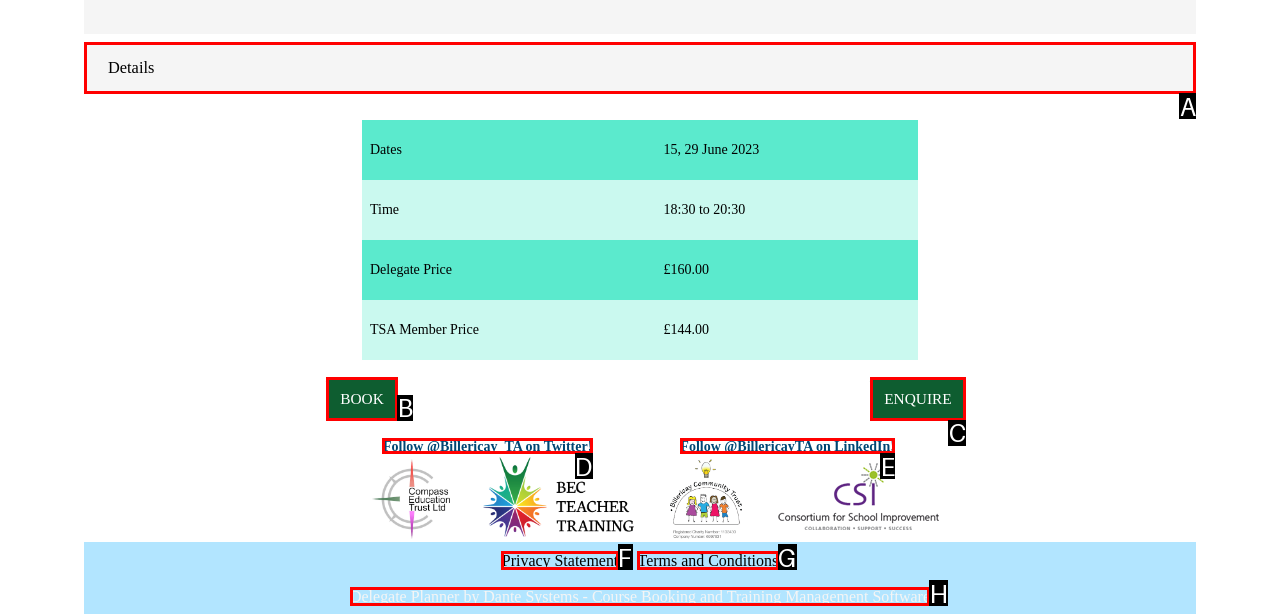For the task: View event details, tell me the letter of the option you should click. Answer with the letter alone.

A